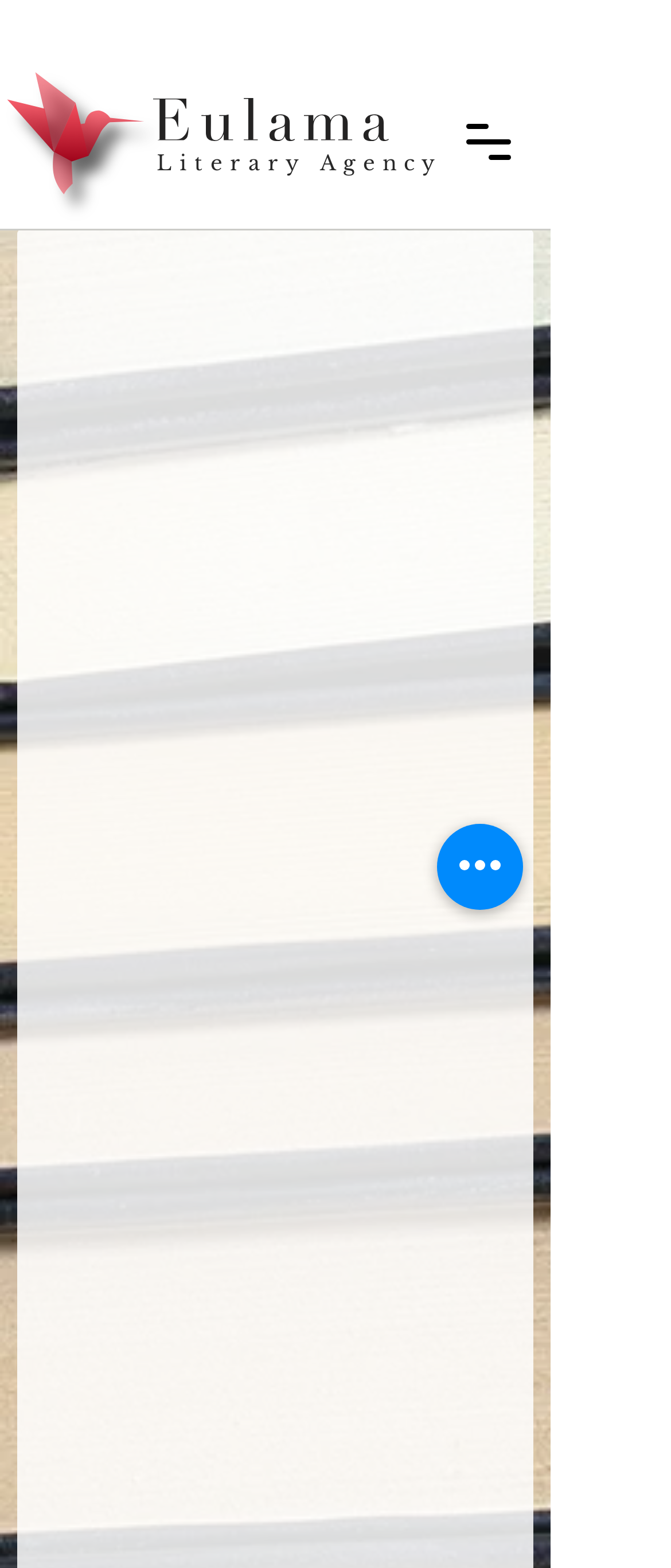Please provide a one-word or short phrase answer to the question:
What is the text of the main heading?

Literary Agency